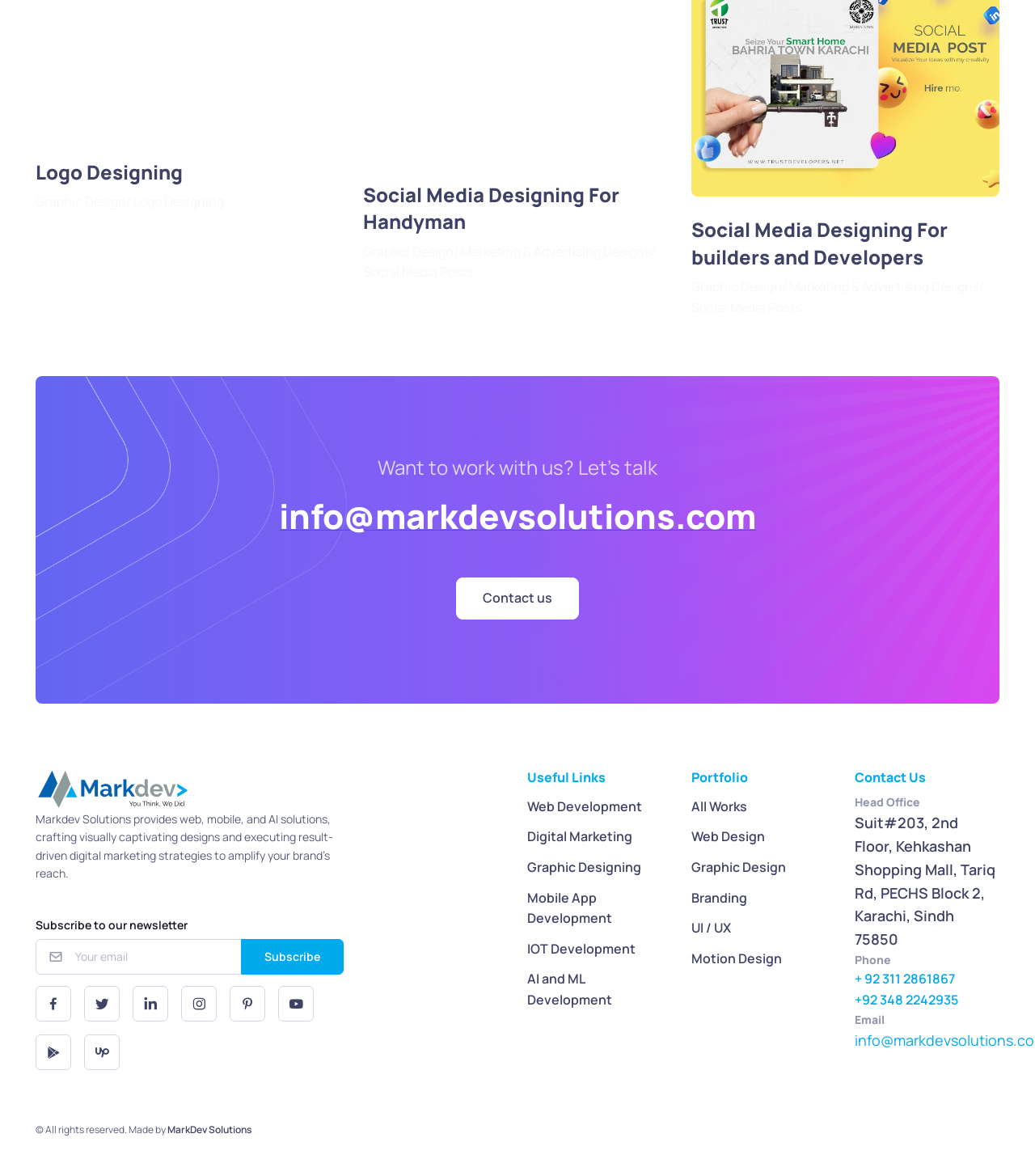Refer to the image and provide an in-depth answer to the question:
What is the link to the 'Web Development' page?

I found the link to the 'Web Development' page by looking at the link element with the text 'Web Development' which is located under the 'Useful Links' heading.